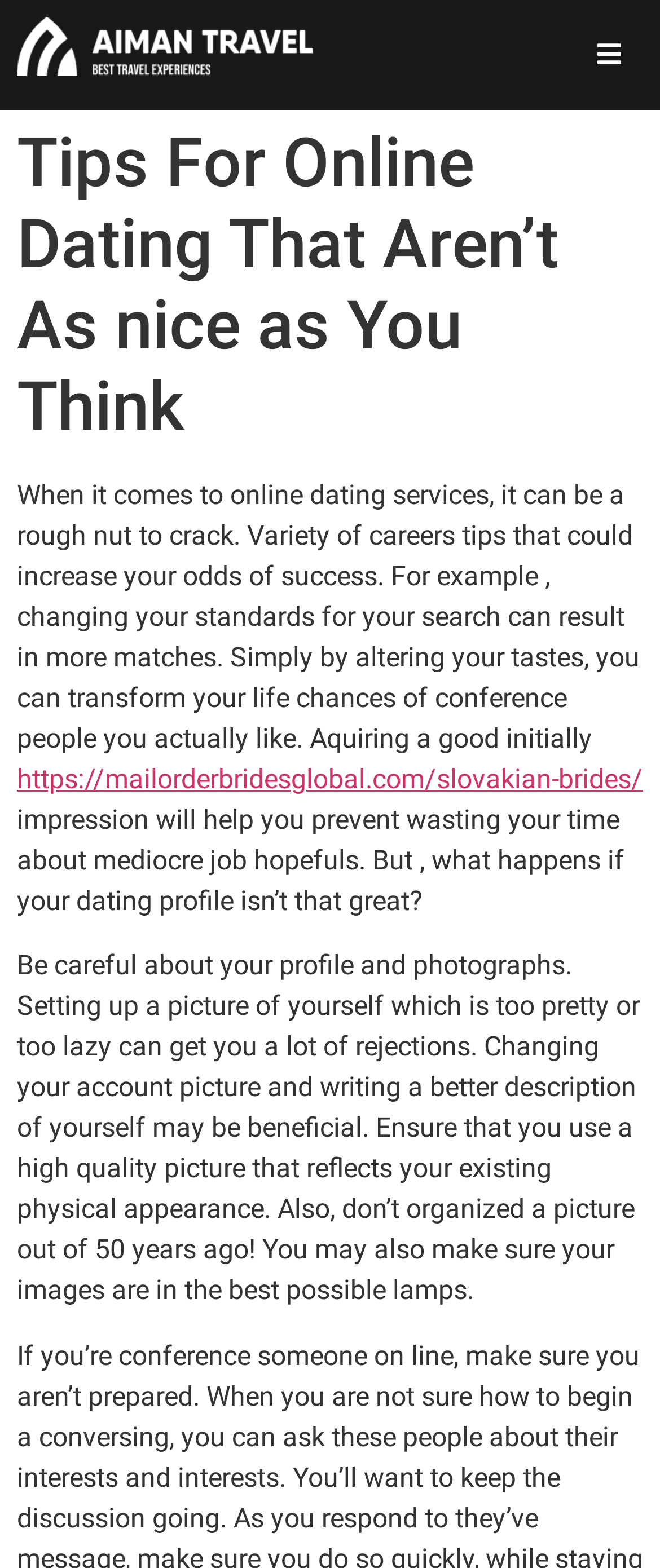Please identify the bounding box coordinates of where to click in order to follow the instruction: "Click the 'Login' link".

[0.642, 0.597, 0.745, 0.617]